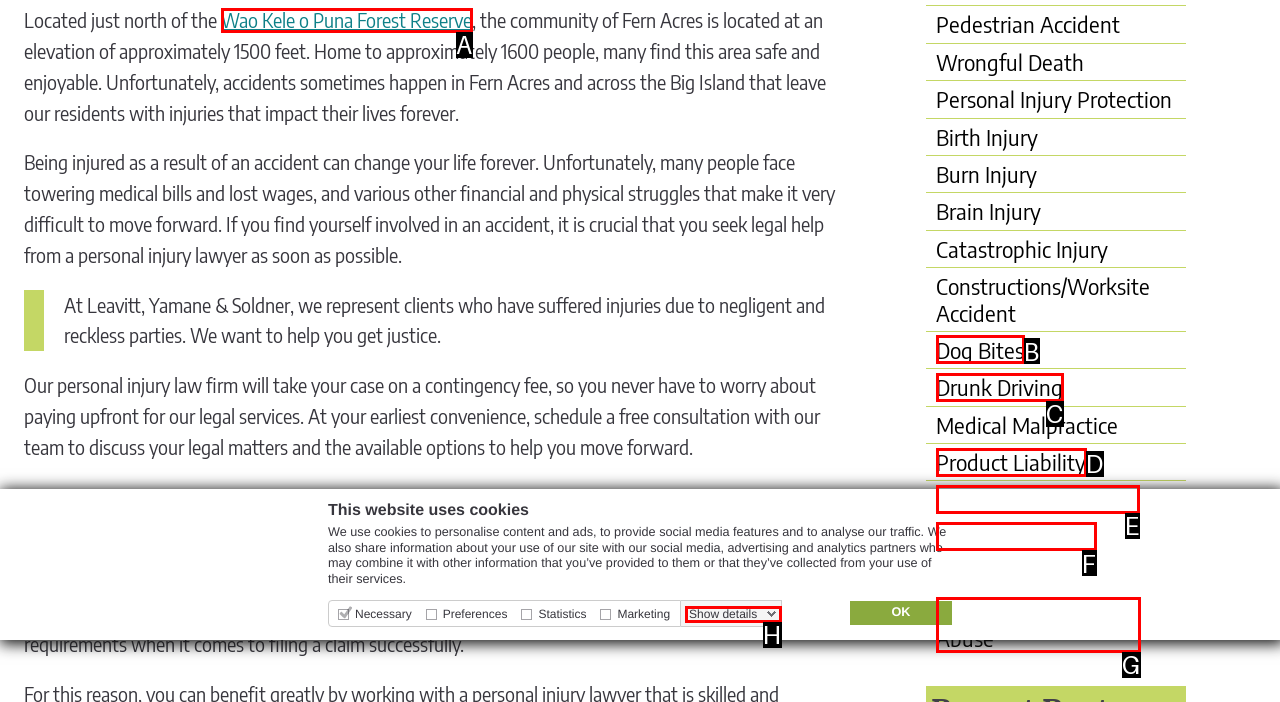Select the HTML element that fits the following description: Spinal Cord Injury
Provide the letter of the matching option.

F